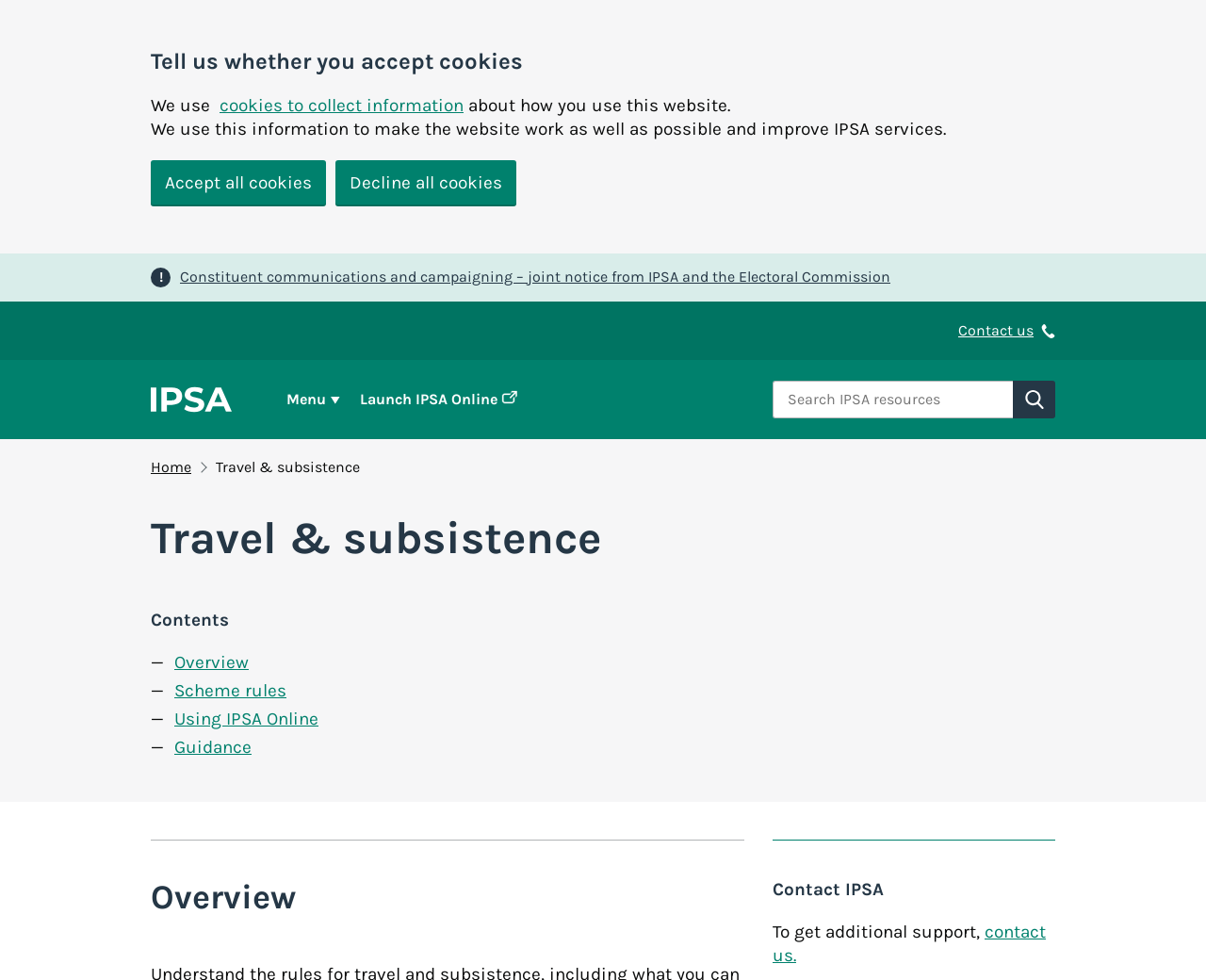Determine the bounding box coordinates of the target area to click to execute the following instruction: "Search IPSA resources."

[0.641, 0.388, 0.84, 0.427]